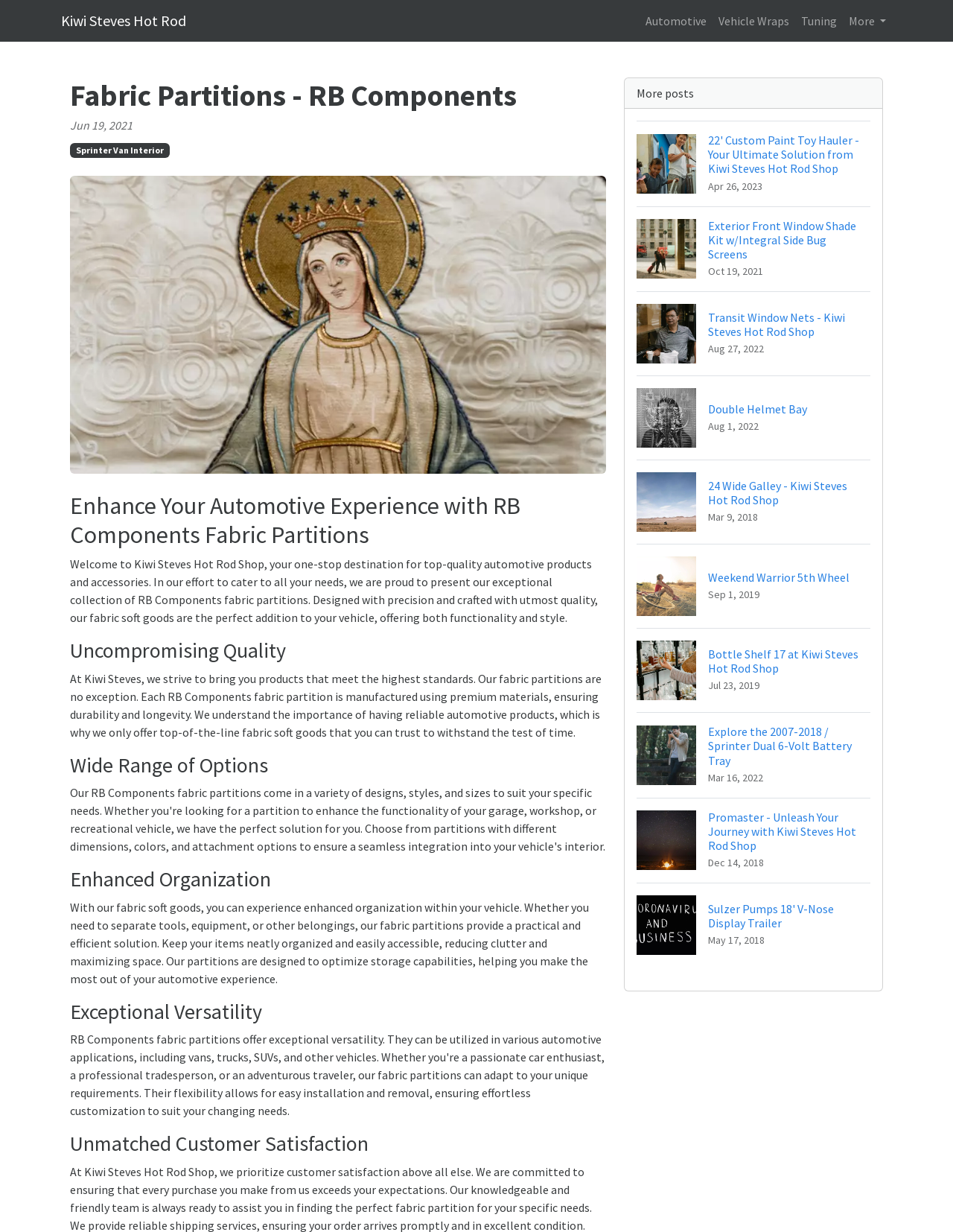Offer a thorough description of the webpage.

The webpage is about fabric partitions available at Kiwi Steves Hot Rod Shop, specifically highlighting RB Components fabric soft goods for automotive needs. 

At the top, there are four links: "Kiwi Steves Hot Rod", "Automotive", "Vehicle Wraps", and "Tuning", followed by a "More" button. Below these links, there is a header section with a heading "Fabric Partitions - RB Components" and a date "Jun 19, 2021". 

To the right of the header section, there is a large image. Below the image, there is a heading "Enhance Your Automotive Experience with RB Components Fabric Partitions" and a paragraph of text describing the benefits of using RB Components fabric partitions. 

The webpage is divided into sections, each with a heading and a paragraph of text. The sections are "Uncompromising Quality", "Wide Range of Options", "Enhanced Organization", "Exceptional Versatility", and "Unmatched Customer Satisfaction". 

On the right side of the webpage, there are several links to other articles or products, each with an image and a heading. These links are arranged in a vertical list, with the most recent article at the top. The articles are about various automotive products and accessories, such as custom paint toy haulers, exterior front window shade kits, and transit window nets.